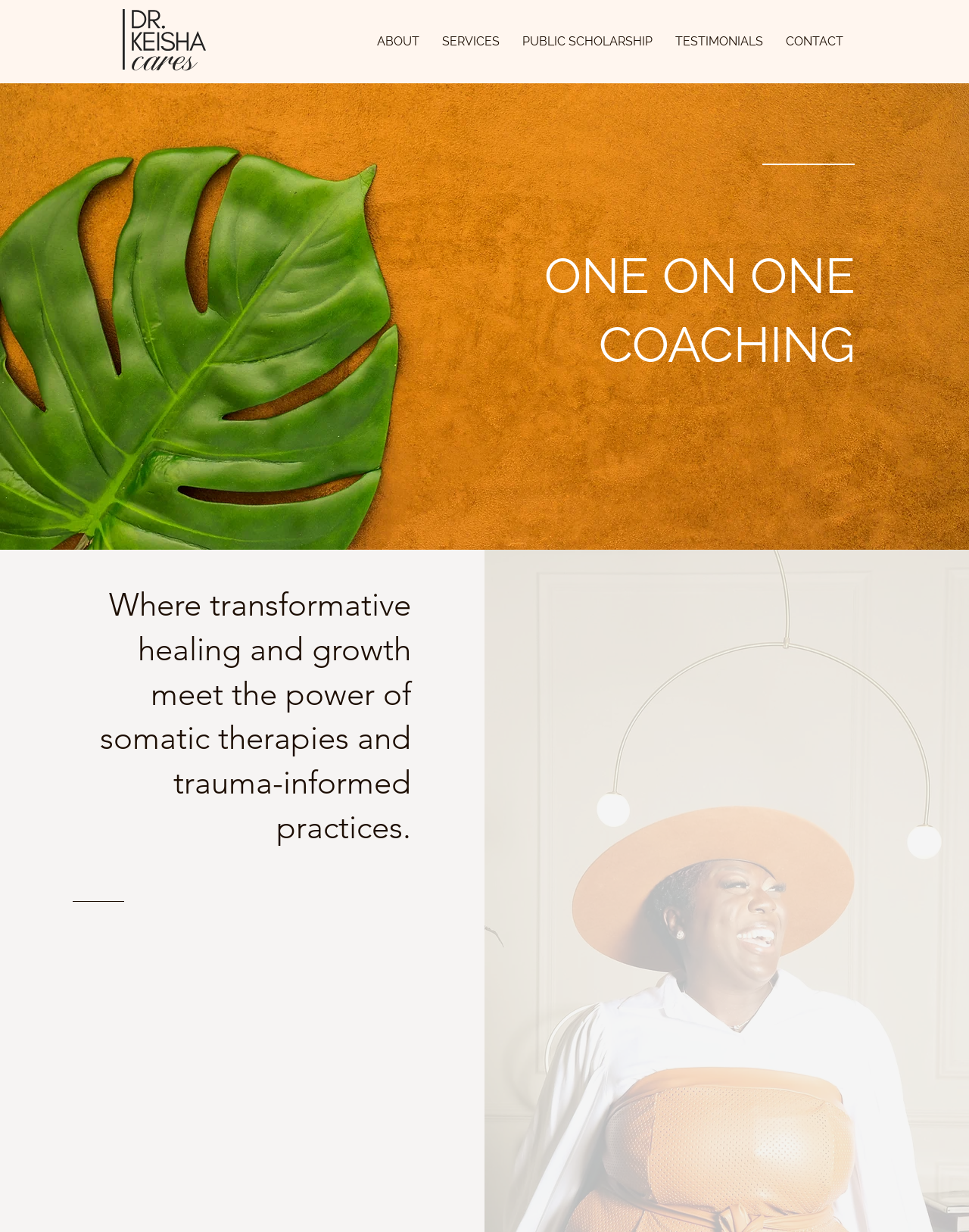Use a single word or phrase to answer the question:
What type of practices are mentioned on the webpage?

Somatic therapies